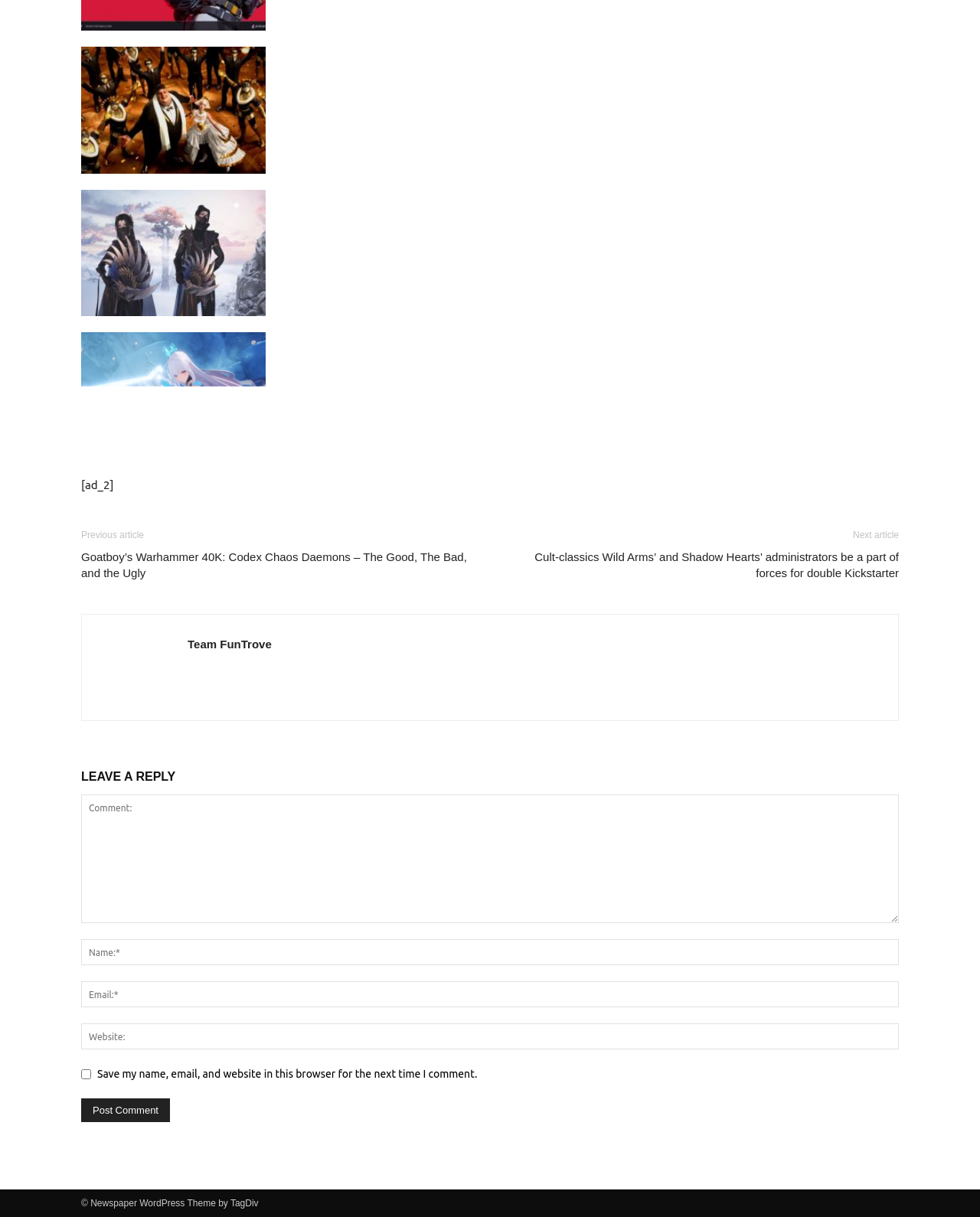Determine the bounding box coordinates of the region to click in order to accomplish the following instruction: "Click on the 'Goatboy’s Warhammer 40K: Codex Chaos Daemons – The Good, The Bad, and the Ugly' link". Provide the coordinates as four float numbers between 0 and 1, specifically [left, top, right, bottom].

[0.083, 0.451, 0.481, 0.478]